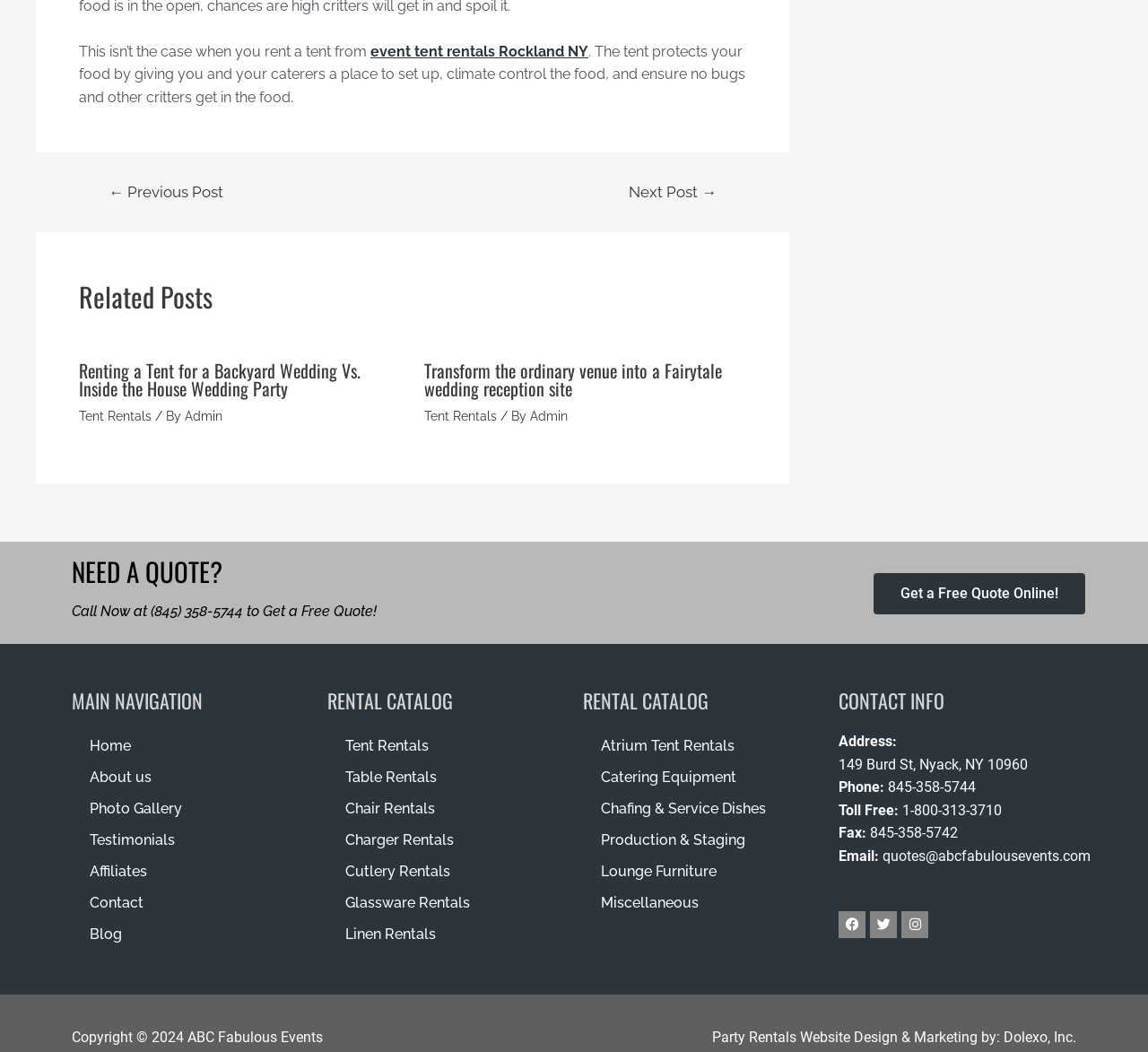Answer the question in a single word or phrase:
What is the address of ABC Fabulous Events?

149 Burd St, Nyack, NY 10960